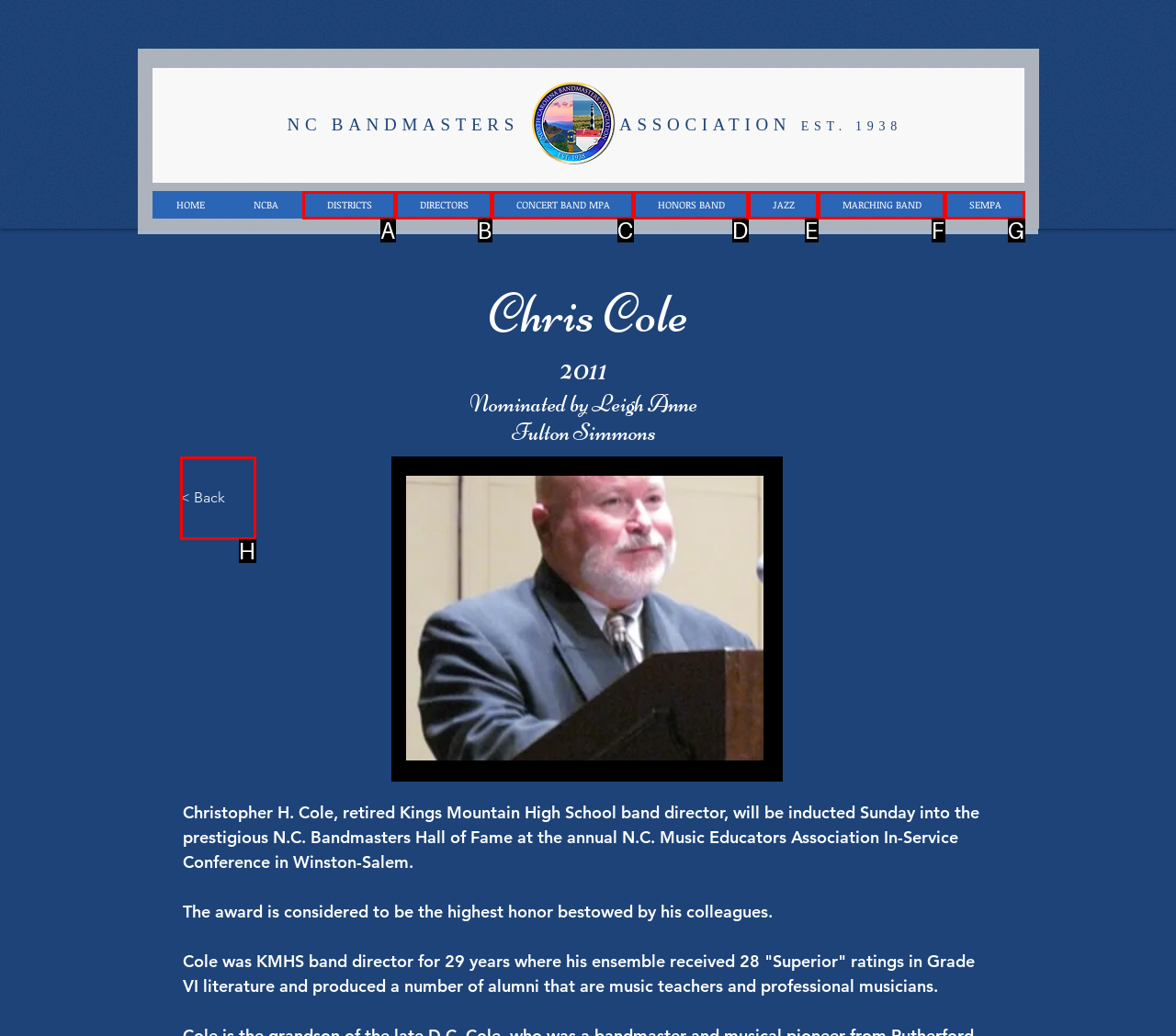Find the option that fits the given description: CONCERT BAND MPA
Answer with the letter representing the correct choice directly.

C